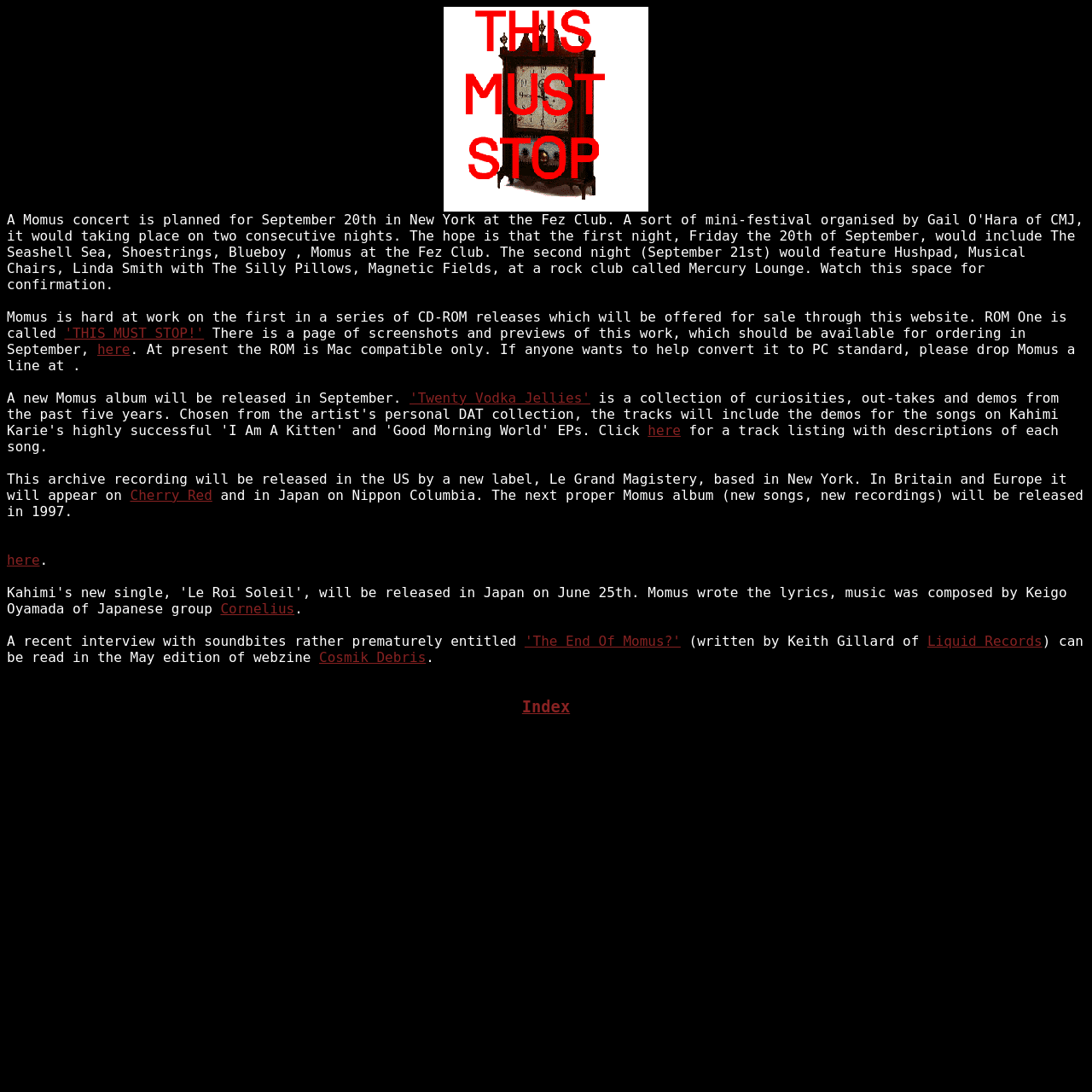What is the name of the Japanese label releasing Momus' album?
Answer the question with detailed information derived from the image.

According to the text, the upcoming Momus album will be released in Japan on Nippon Columbia.